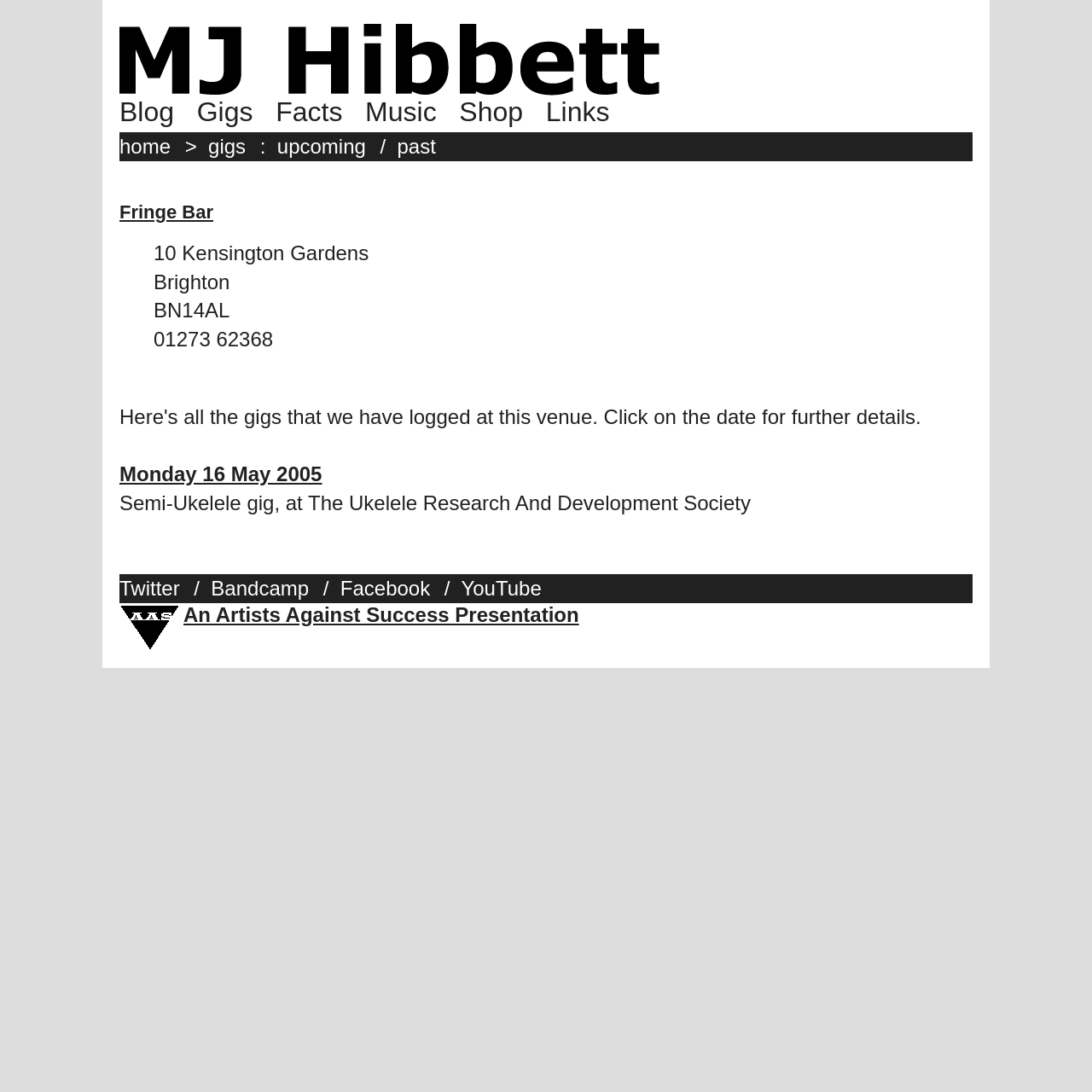Determine the bounding box coordinates of the clickable element to complete this instruction: "Click on the 'Blog' link". Provide the coordinates in the format of four float numbers between 0 and 1, [left, top, right, bottom].

[0.109, 0.088, 0.175, 0.116]